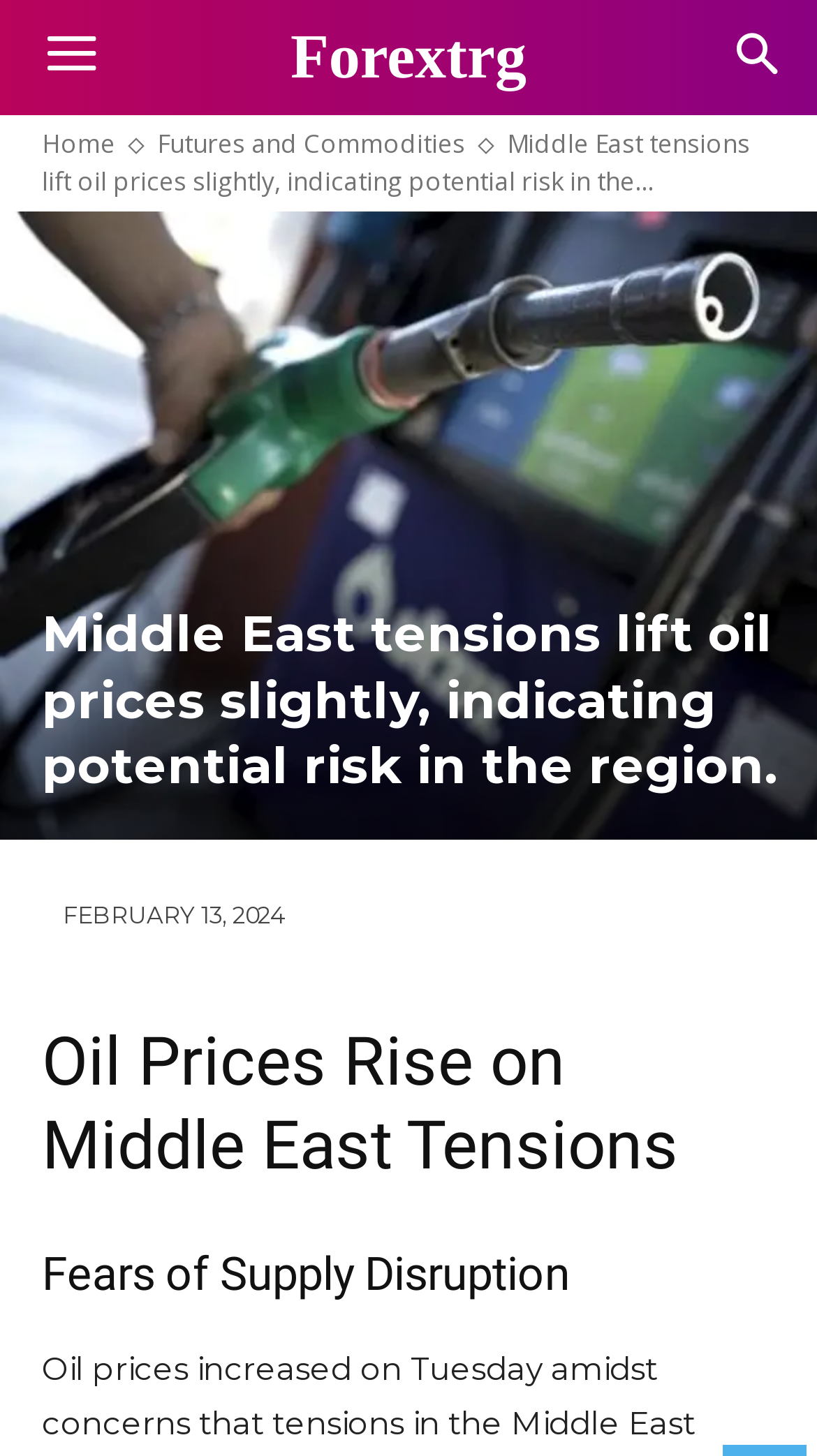Please provide a detailed answer to the question below based on the screenshot: 
What is the date of the news?

I found the date of the news by looking at the time element on the webpage, which is located below the main heading and has a bounding box of [0.077, 0.619, 0.351, 0.639]. The text inside this element is 'FEBRUARY 13, 2024', which indicates the date of the news.